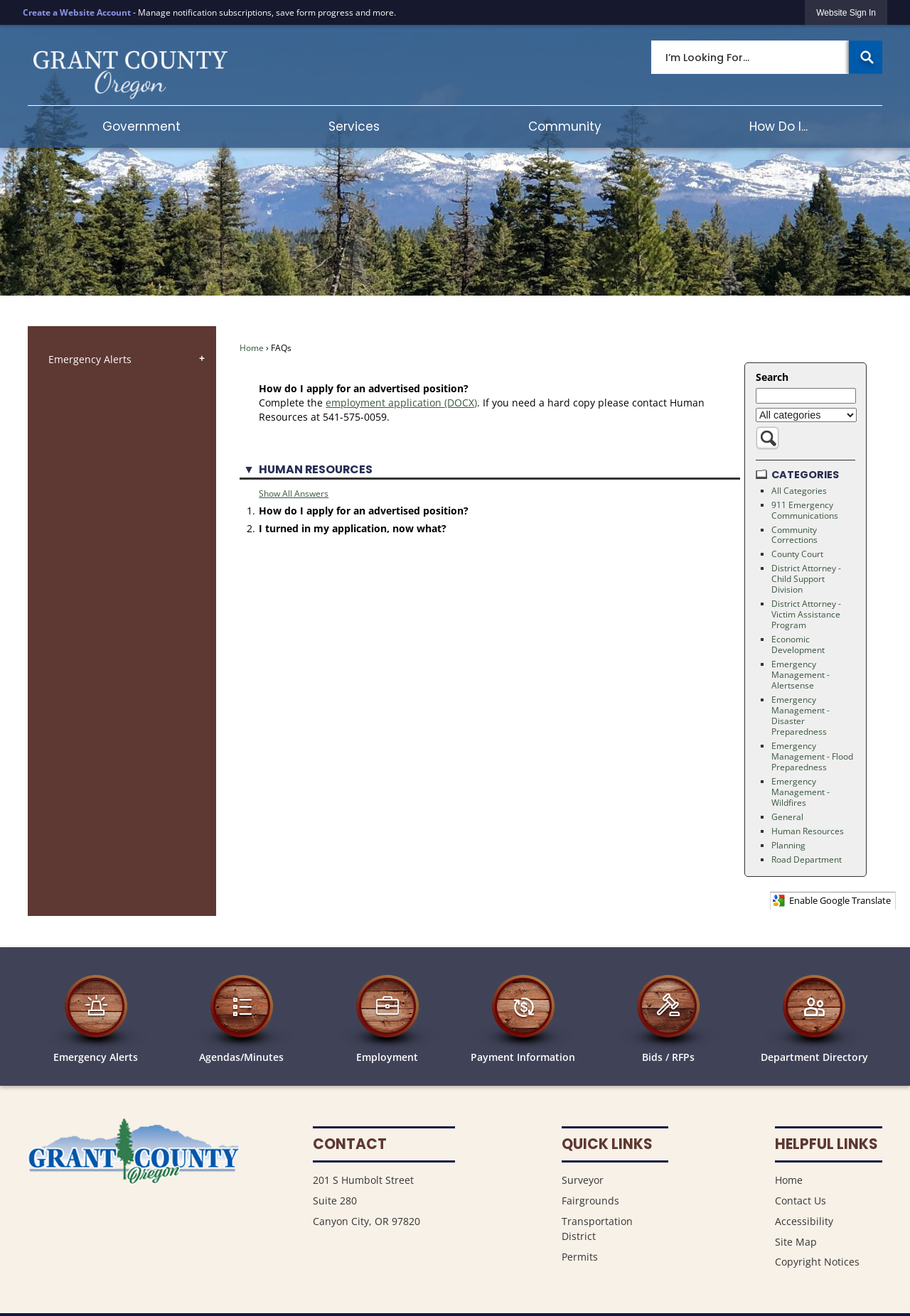What is the purpose of the 'Create a Website Account' button?
From the details in the image, answer the question comprehensively.

The 'Create a Website Account' button is located at the top of the webpage, and its purpose is to allow users to create a website account, which would enable them to manage notification subscriptions, save form progress, and more.